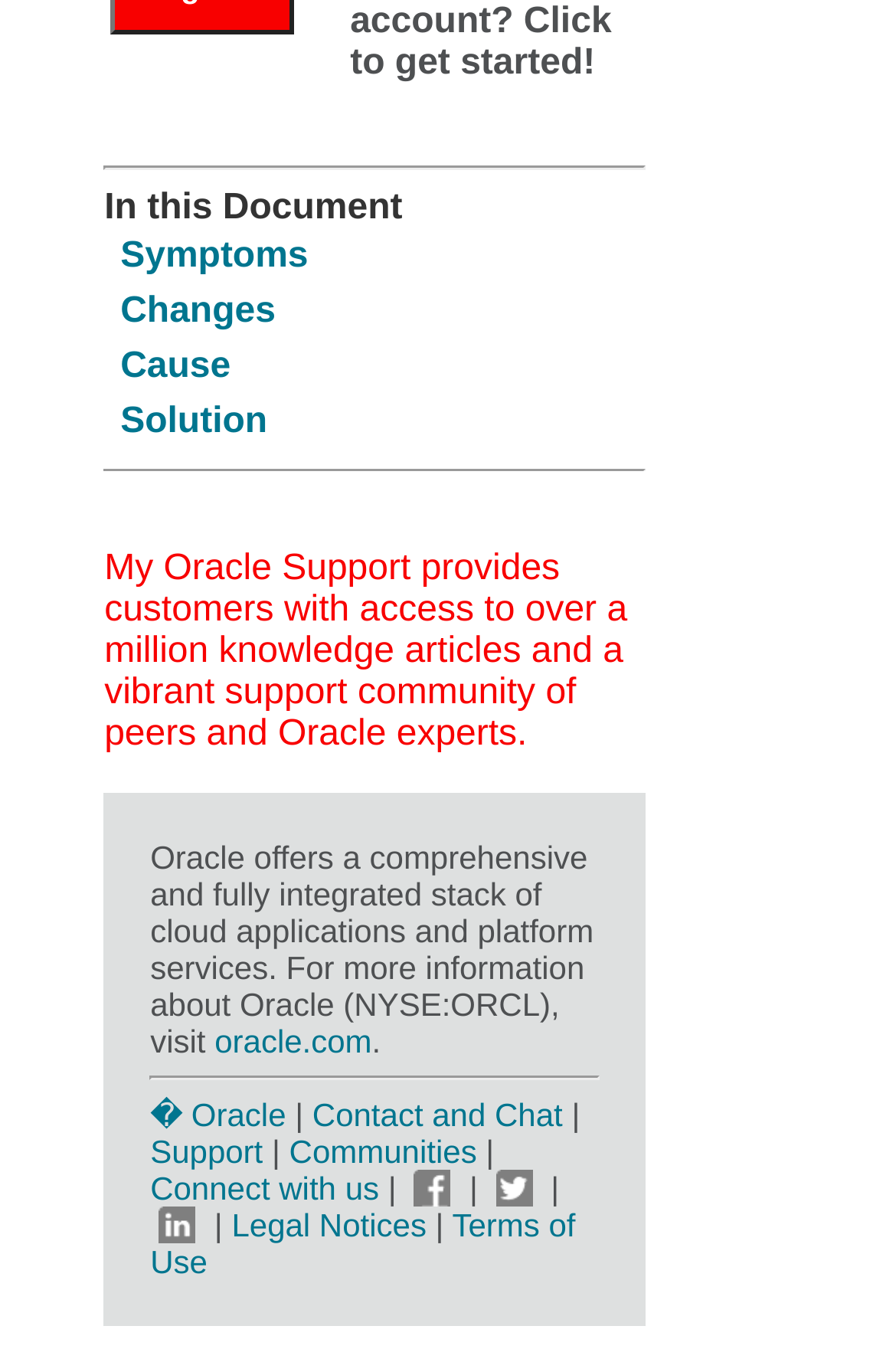Select the bounding box coordinates of the element I need to click to carry out the following instruction: "Click on Changes".

[0.134, 0.217, 0.308, 0.246]